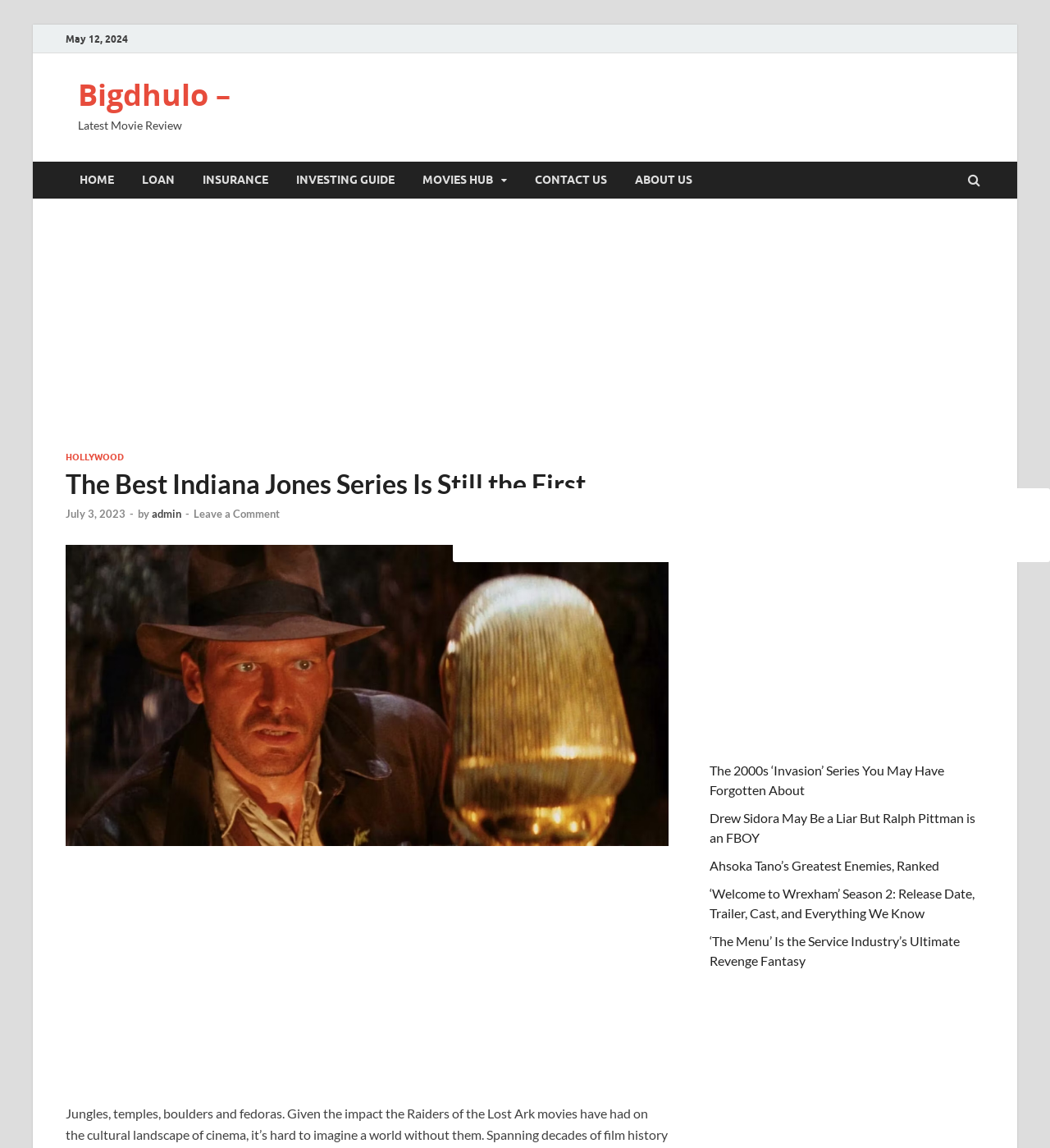How many links are there in the main menu?
Analyze the screenshot and provide a detailed answer to the question.

I counted the links in the main menu, which are 'HOME', 'LOAN', 'INSURANCE', 'INVESTING GUIDE', 'MOVIES HUB', 'CONTACT US', and 'ABOUT US', totaling 7 links.